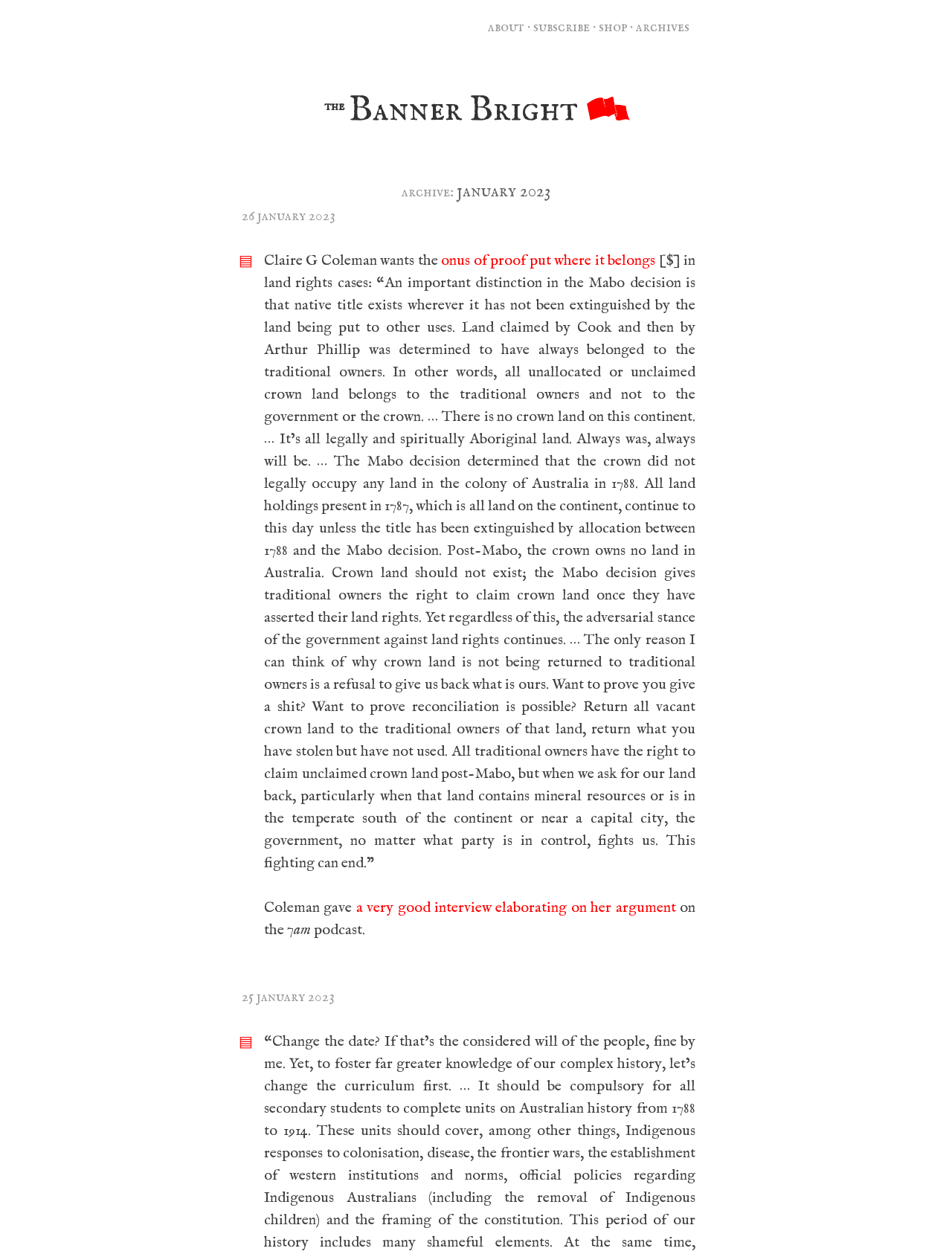Please specify the bounding box coordinates of the element that should be clicked to execute the given instruction: 'subscribe to the newsletter'. Ensure the coordinates are four float numbers between 0 and 1, expressed as [left, top, right, bottom].

[0.561, 0.014, 0.62, 0.029]